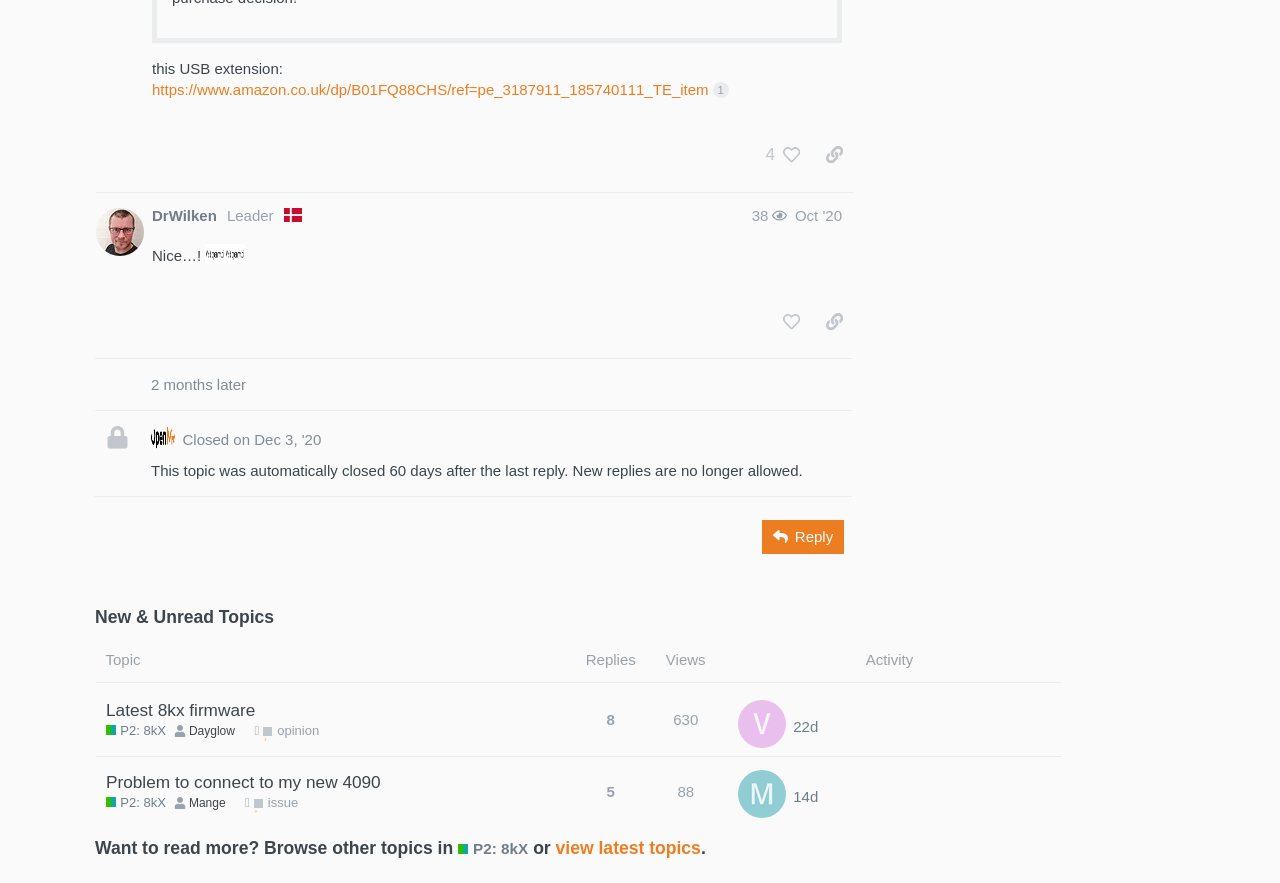Pinpoint the bounding box coordinates of the clickable element needed to complete the instruction: "Browse other topics in P2: 8kX". The coordinates should be provided as four float numbers between 0 and 1: [left, top, right, bottom].

[0.358, 0.949, 0.413, 0.973]